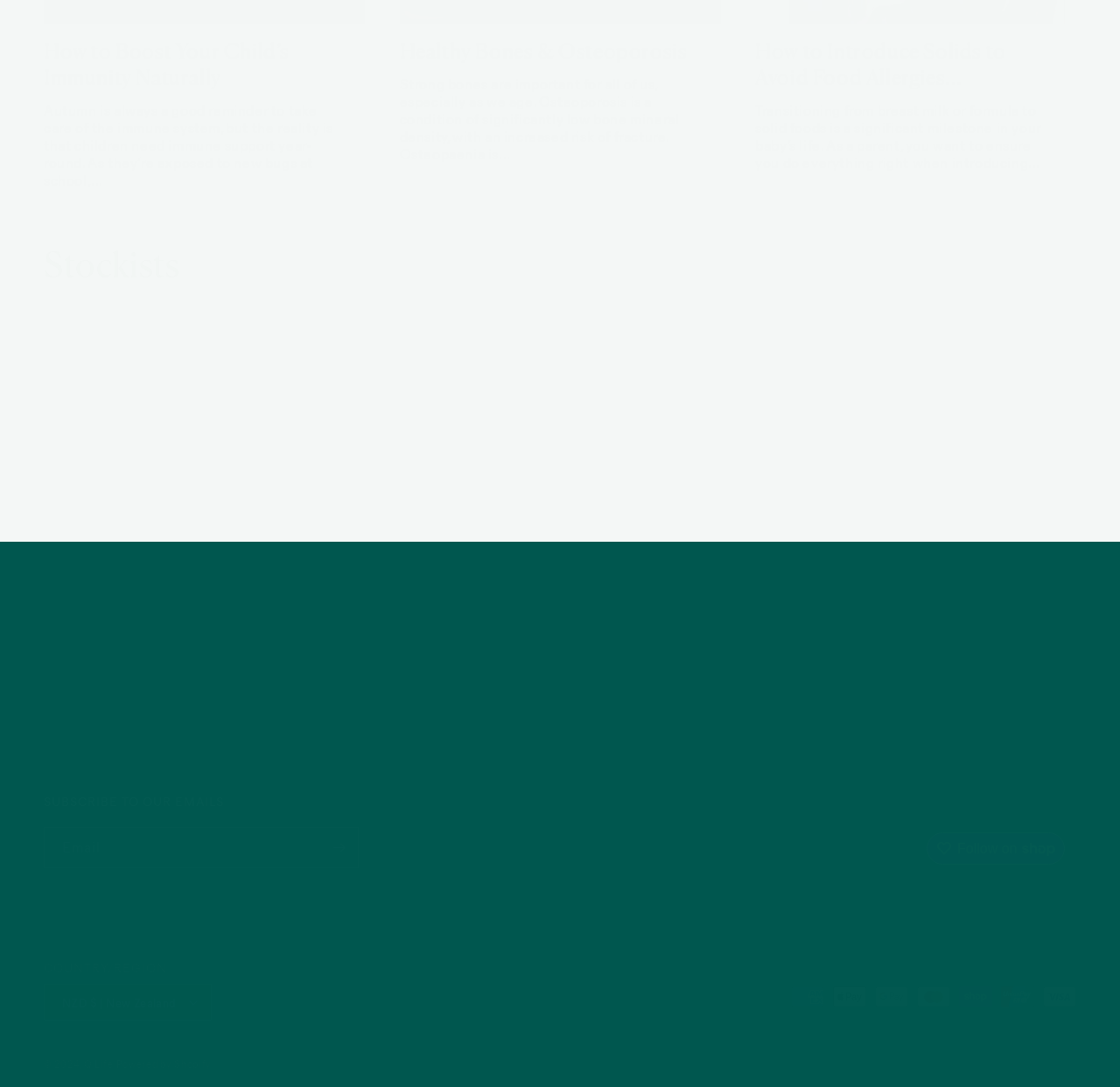Give a succinct answer to this question in a single word or phrase: 
What payment methods are accepted?

Multiple methods